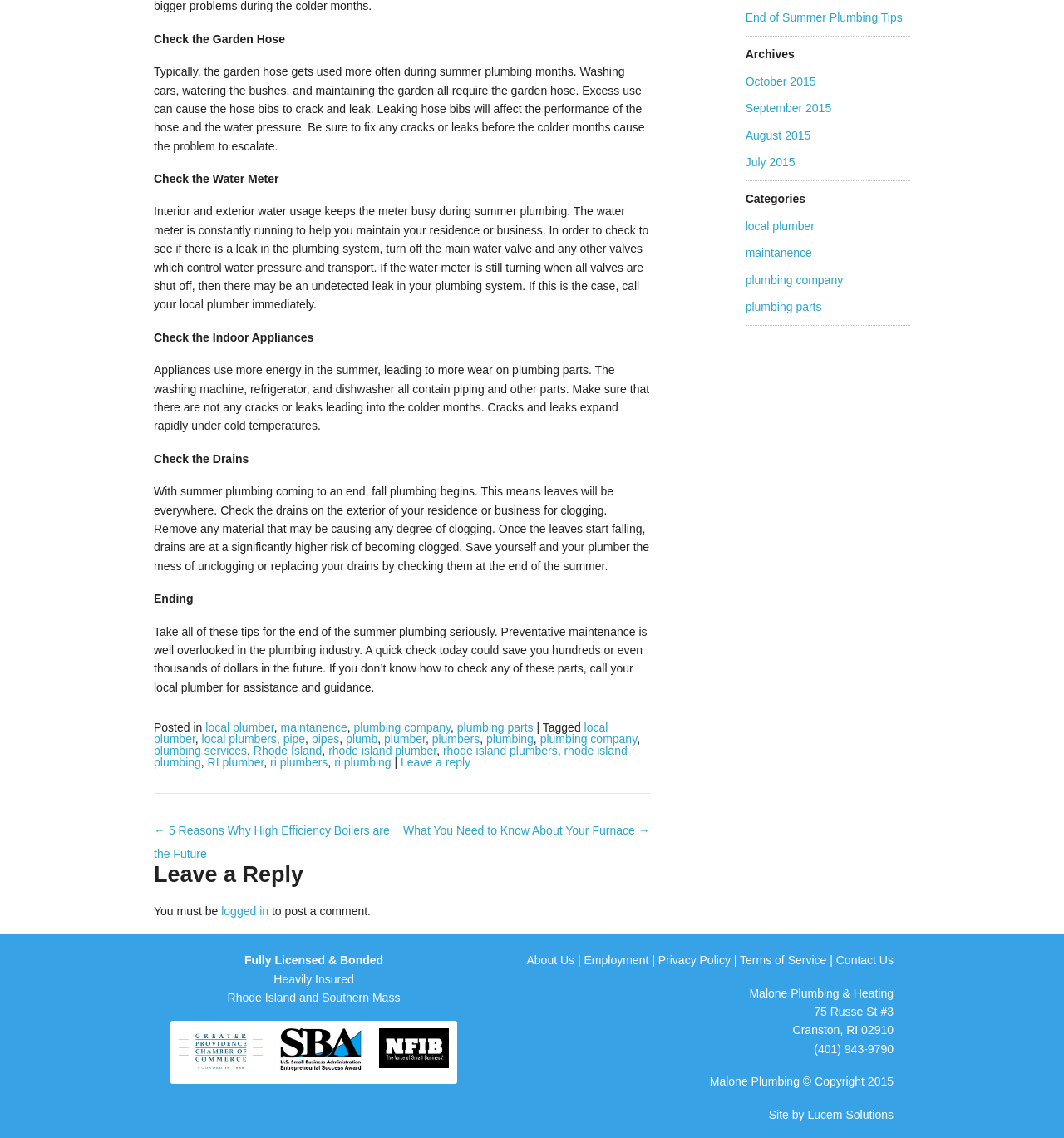Find the UI element described as: "local plumber" and predict its bounding box coordinates. Ensure the coordinates are four float numbers between 0 and 1, [left, top, right, bottom].

[0.701, 0.193, 0.766, 0.204]